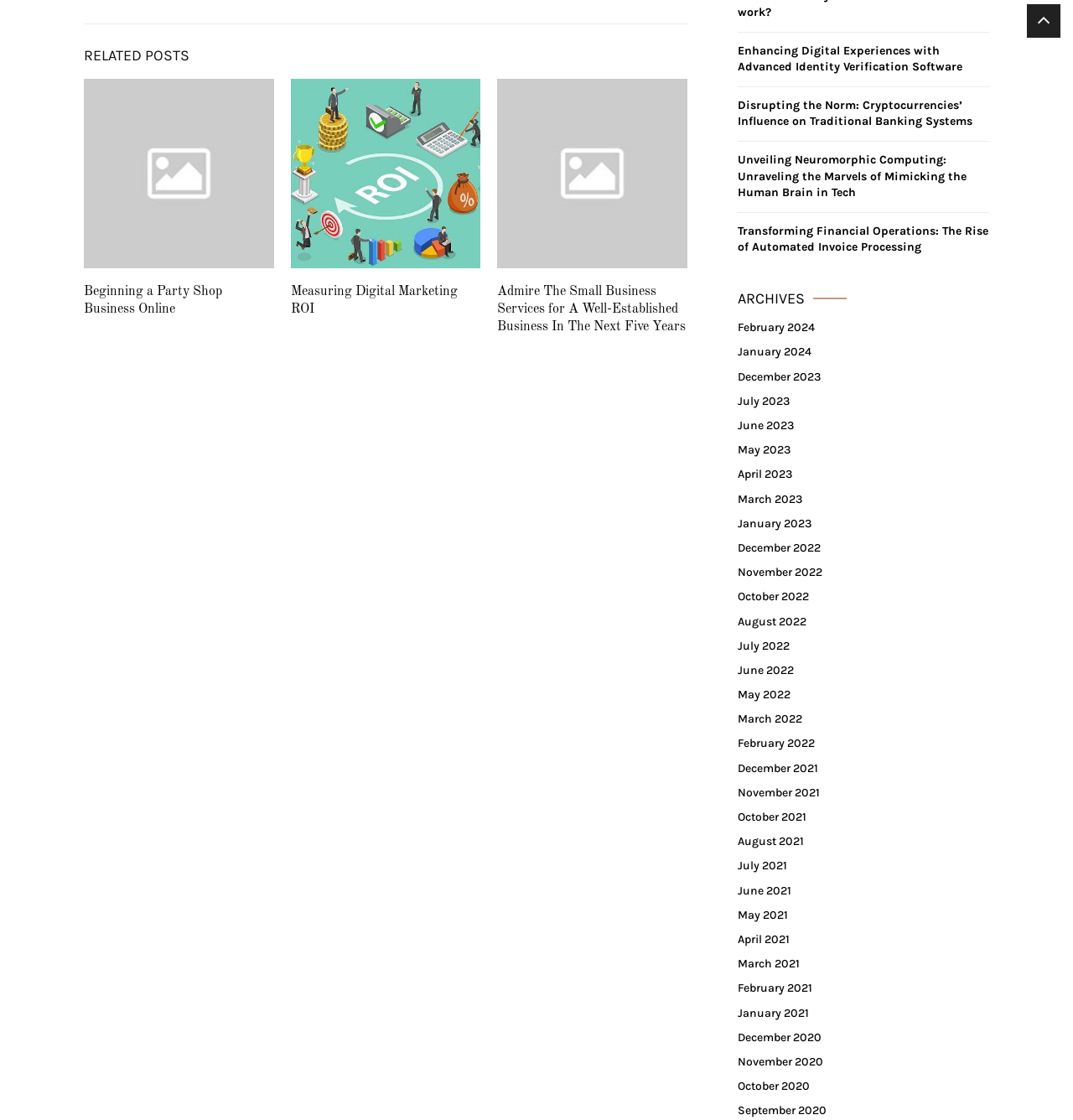Please pinpoint the bounding box coordinates for the region I should click to adhere to this instruction: "Browse 'ARCHIVES'".

[0.688, 0.258, 0.922, 0.276]